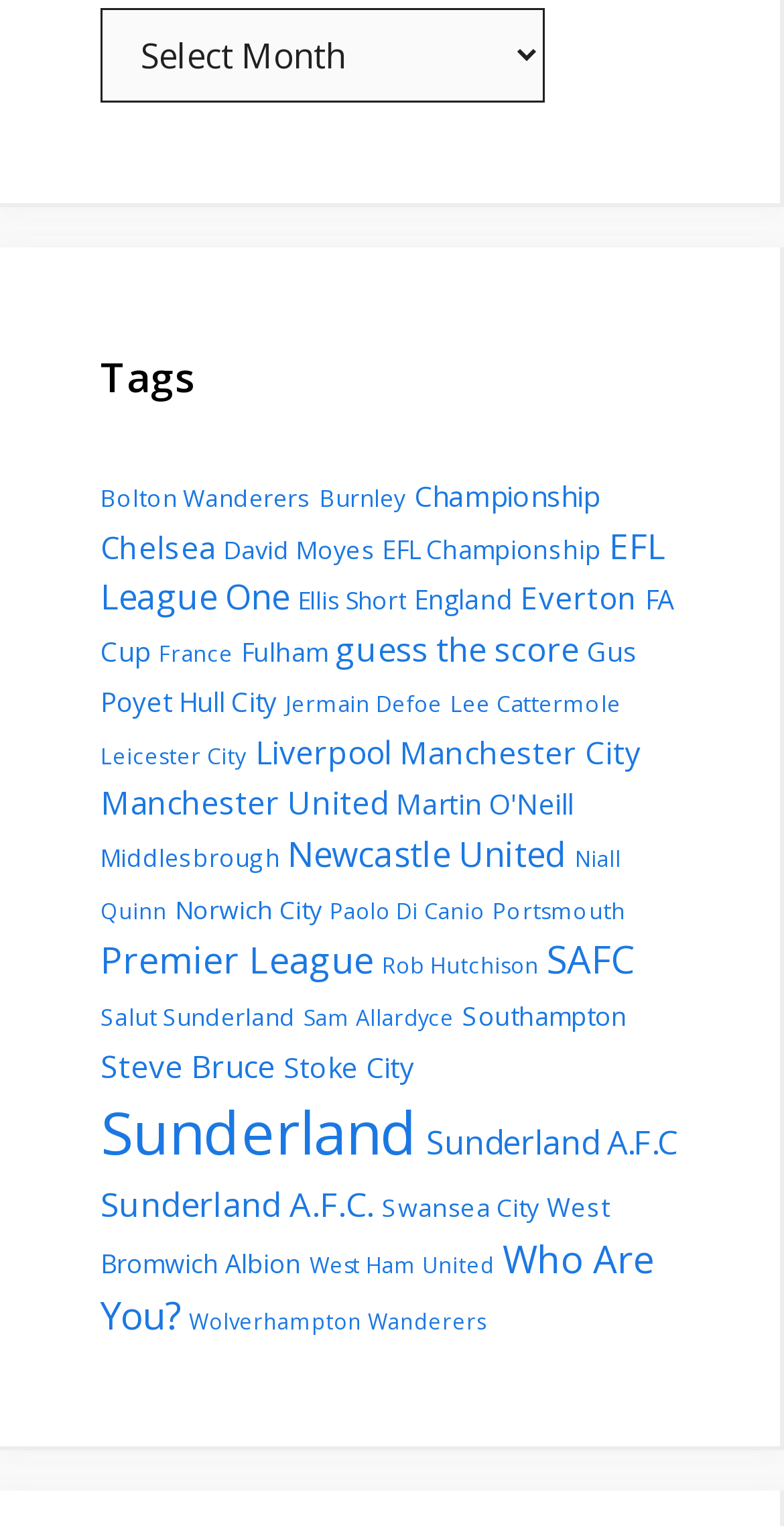What is the most popular tag?
Look at the screenshot and give a one-word or phrase answer.

Sunderland